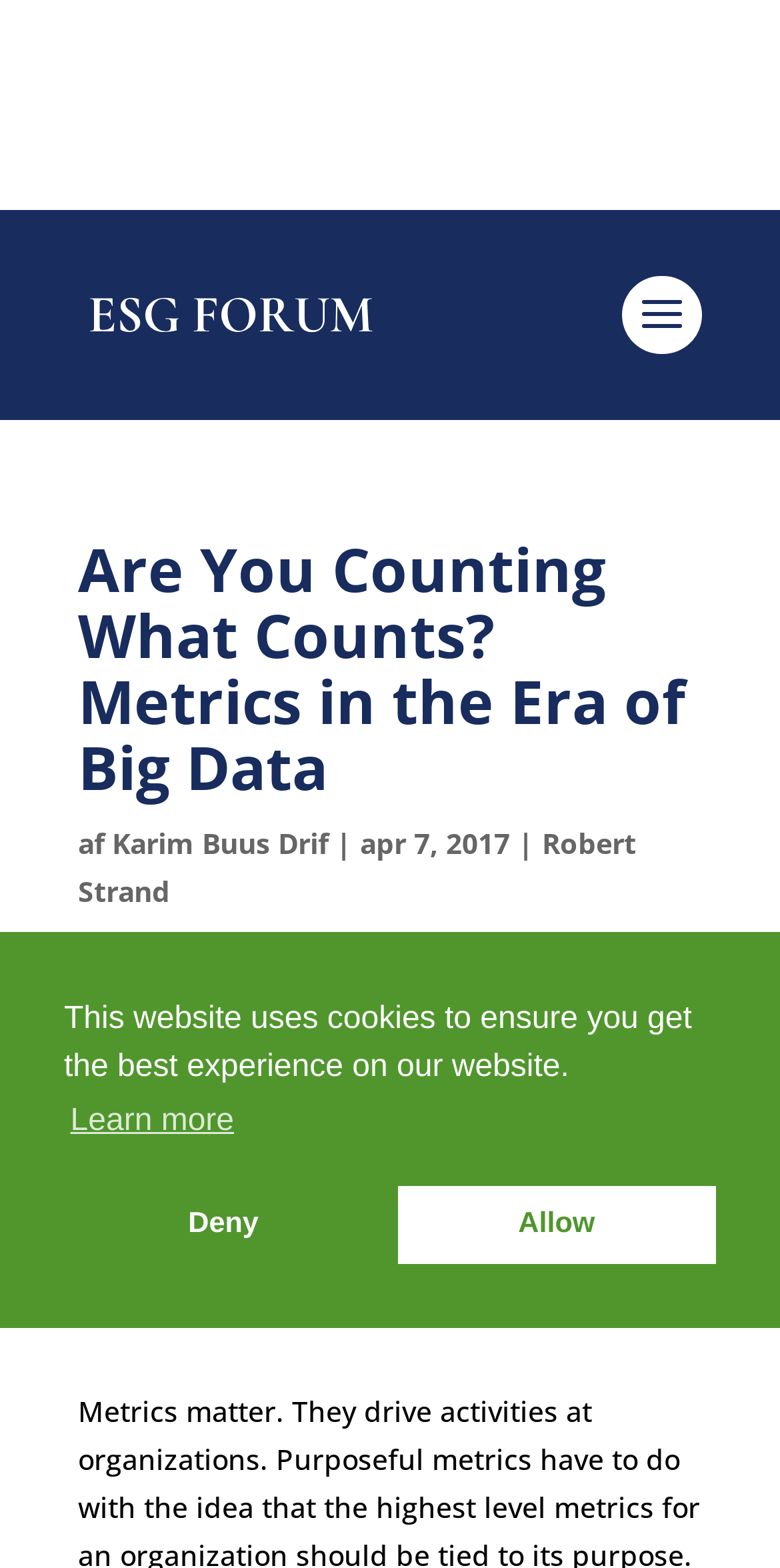What is the principal heading displayed on the webpage?

Are You Counting What Counts? Metrics in the Era of Big Data